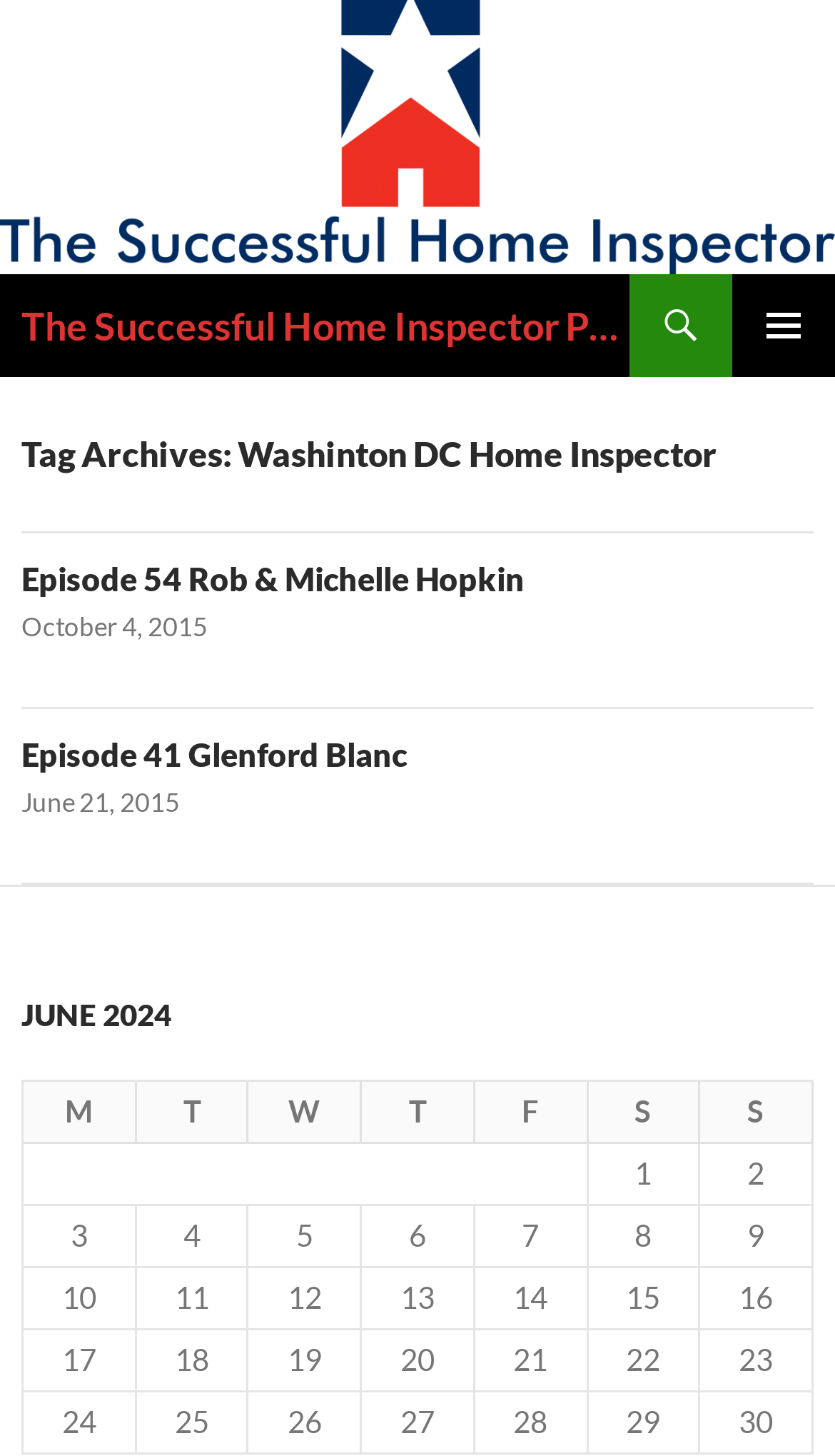Highlight the bounding box of the UI element that corresponds to this description: "alt="LinkedIn" title="LinkedIn"".

[0.664, 0.265, 0.738, 0.293]